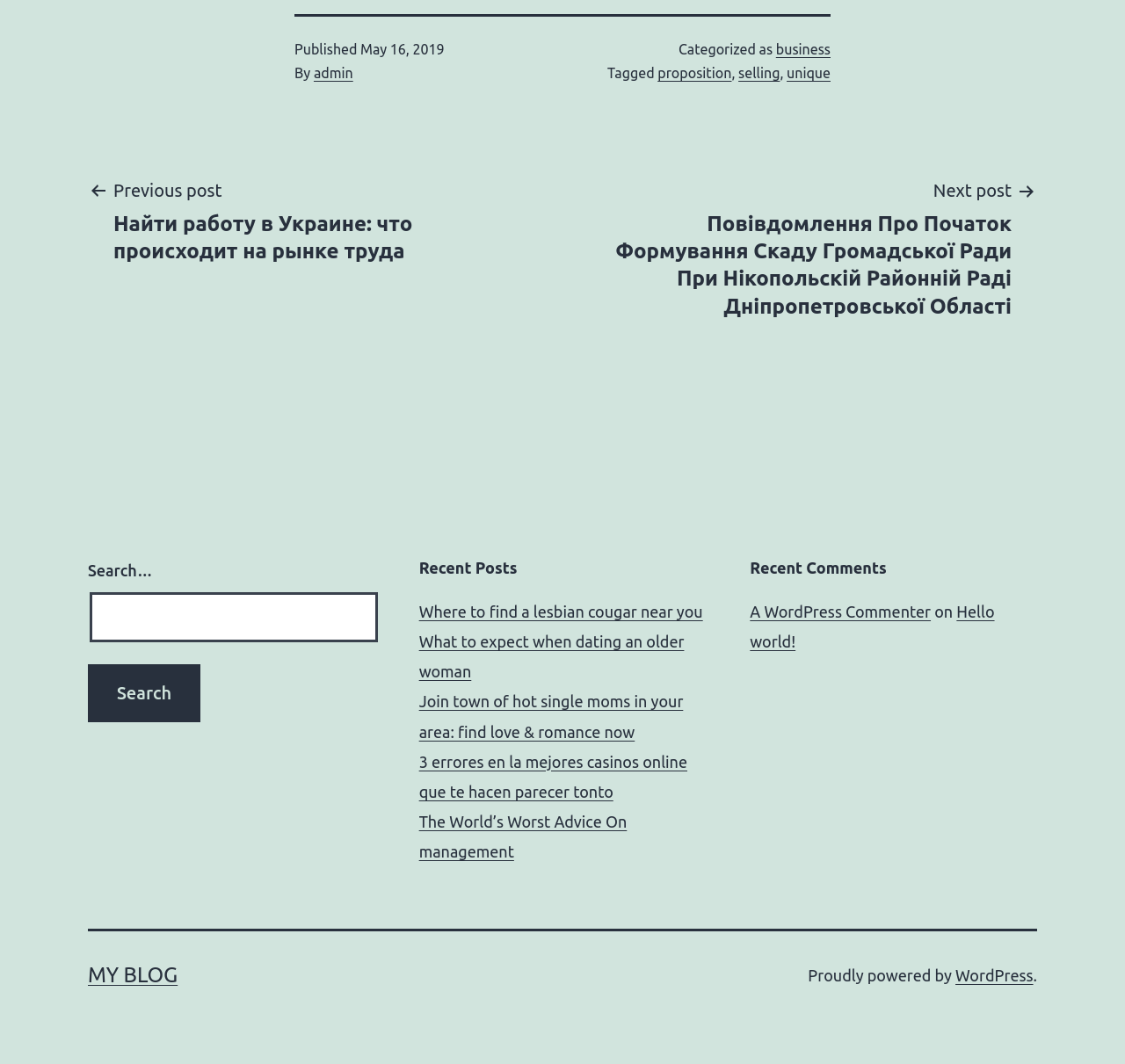Please identify the bounding box coordinates of the element's region that should be clicked to execute the following instruction: "Check recent comments". The bounding box coordinates must be four float numbers between 0 and 1, i.e., [left, top, right, bottom].

[0.667, 0.561, 0.922, 0.617]